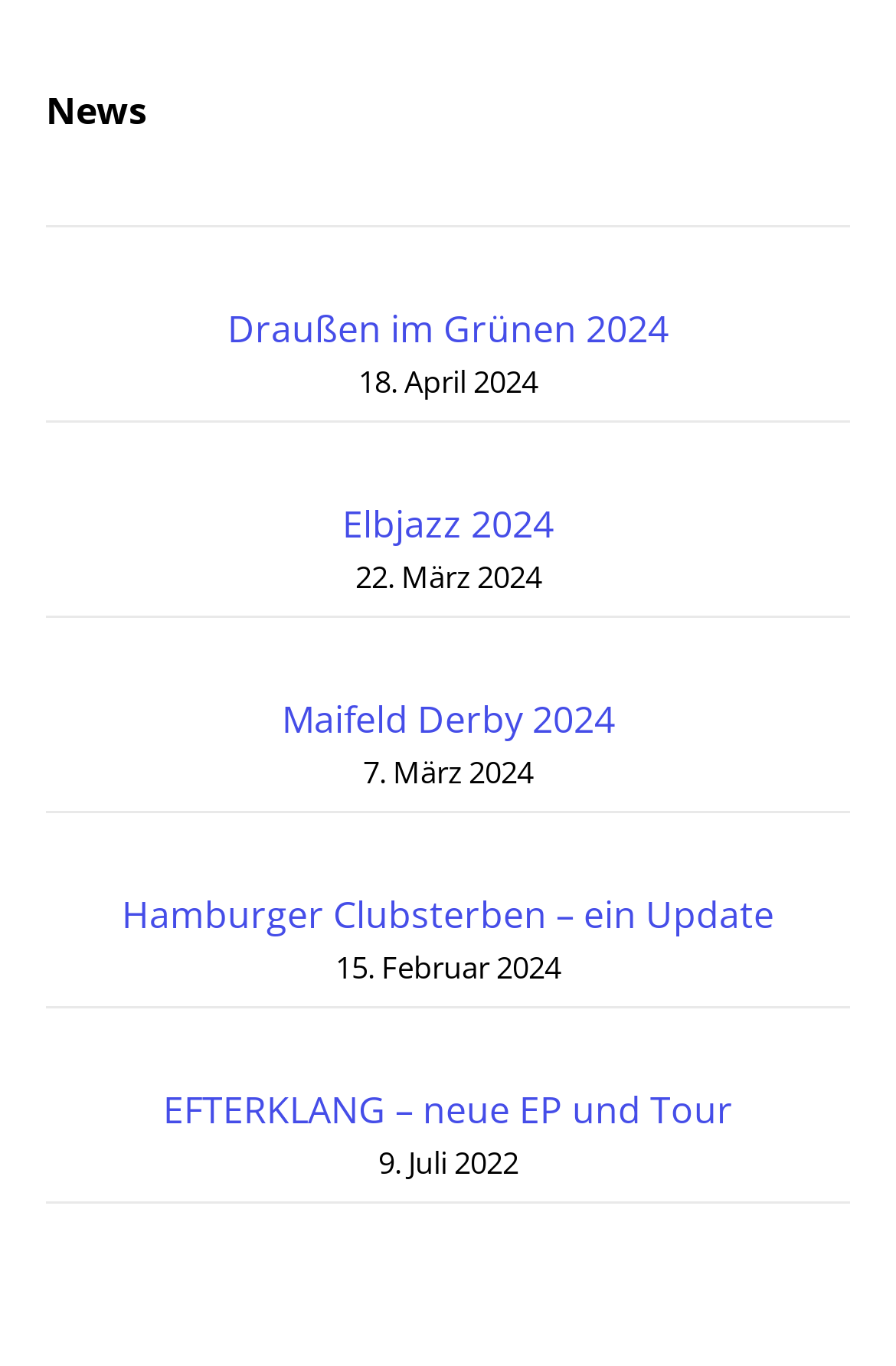How many news articles are listed?
Please provide a single word or phrase as the answer based on the screenshot.

5